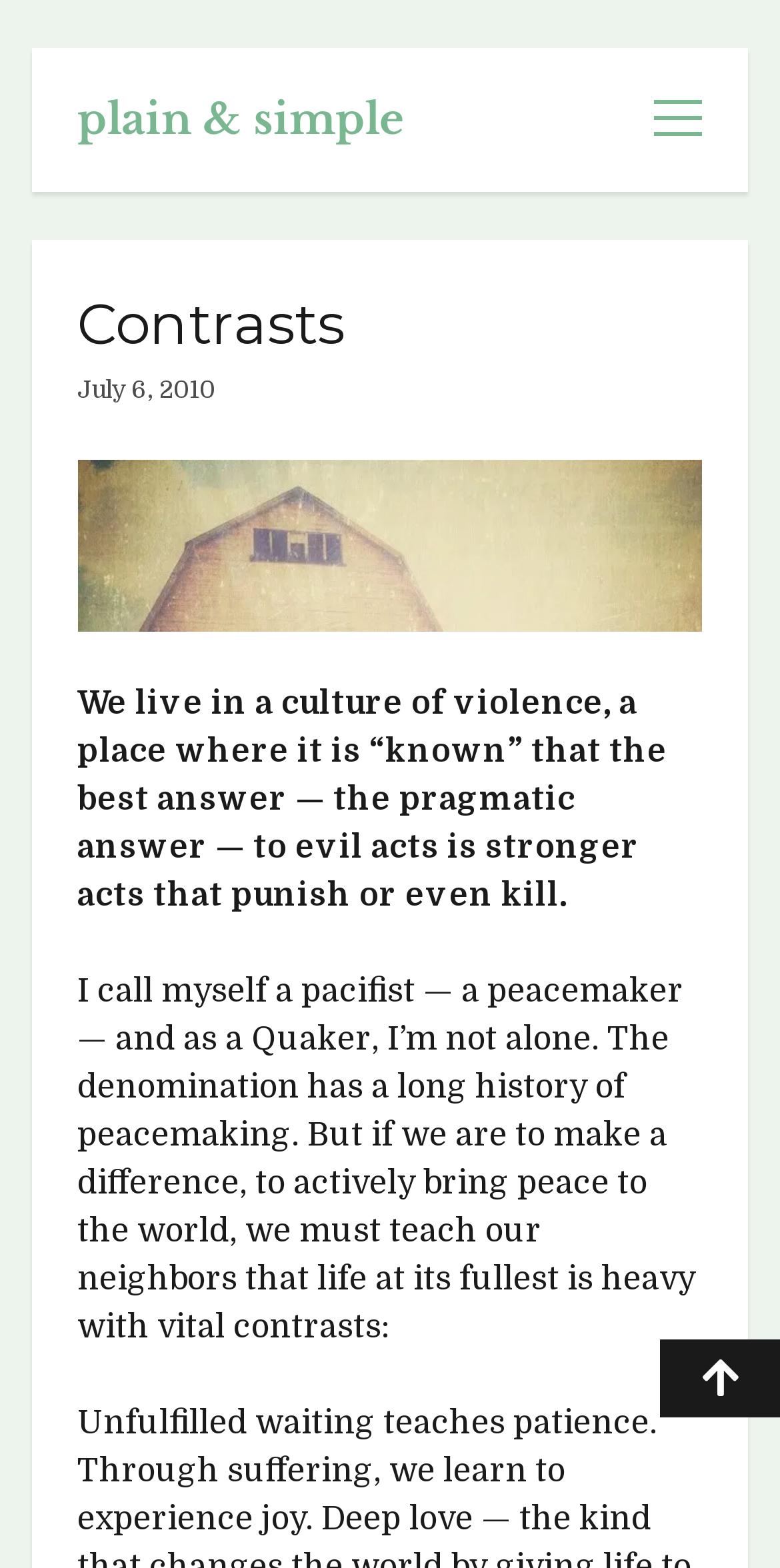Please locate the UI element described by "plain & simple" and provide its bounding box coordinates.

[0.099, 0.061, 0.517, 0.092]